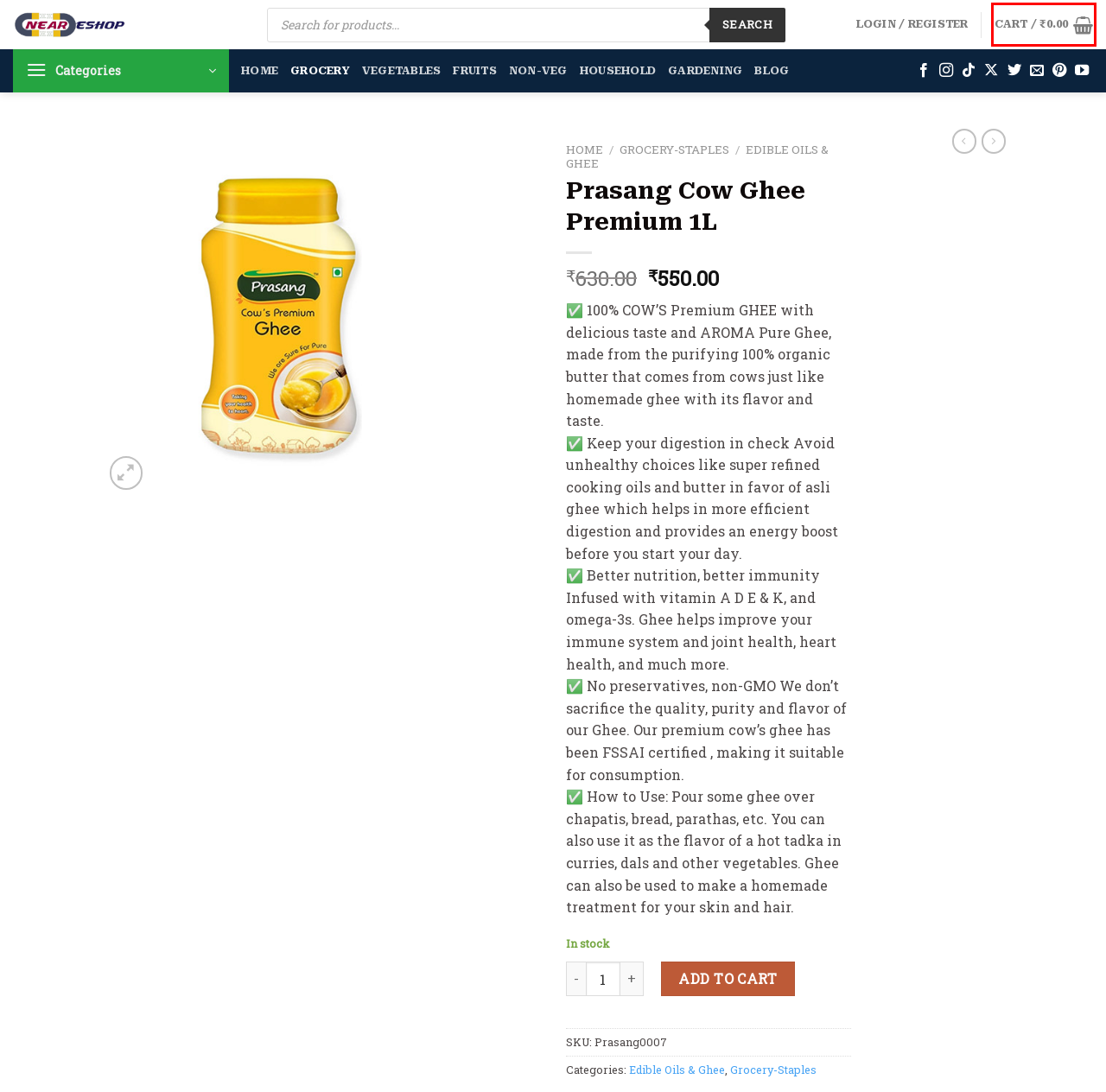Review the screenshot of a webpage that includes a red bounding box. Choose the most suitable webpage description that matches the new webpage after clicking the element within the red bounding box. Here are the candidates:
A. Household Archives - Neareshop
B. Gardening Archives - Neareshop
C. Grocery-Staples Archives - Neareshop
D. Neareshop Online Grocery Fresh Vegetable & Garden Store - Neareshop
E. Cart - Neareshop
F. Fruits Archives - Neareshop
G. Edible Oils & Ghee Archives - Neareshop
H. Vegetables Archives - Neareshop

E